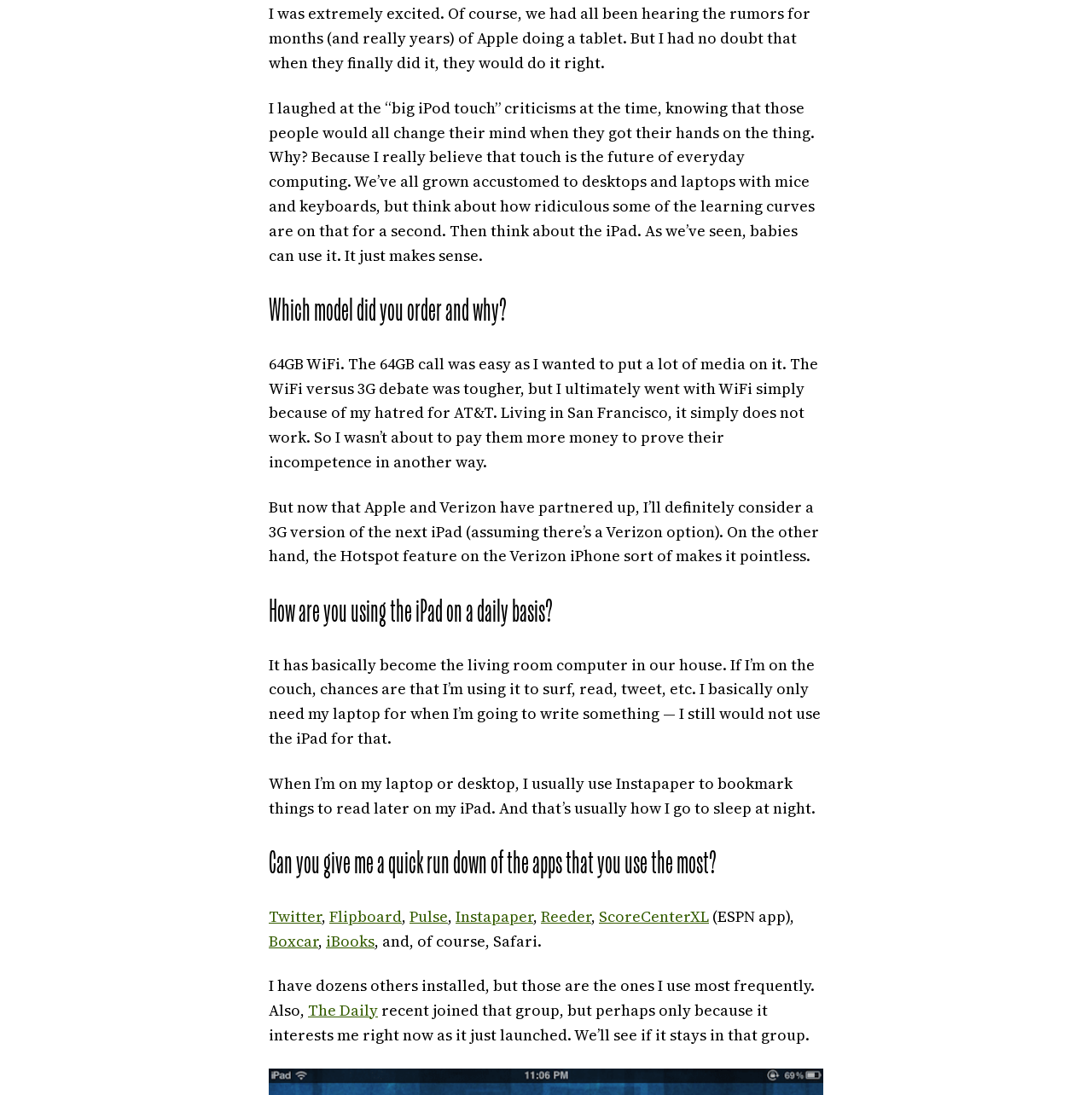Why did the author choose the WiFi model?
Provide a comprehensive and detailed answer to the question.

The author chose the WiFi model because of their hatred for AT&T, which they believe does not work well in San Francisco.